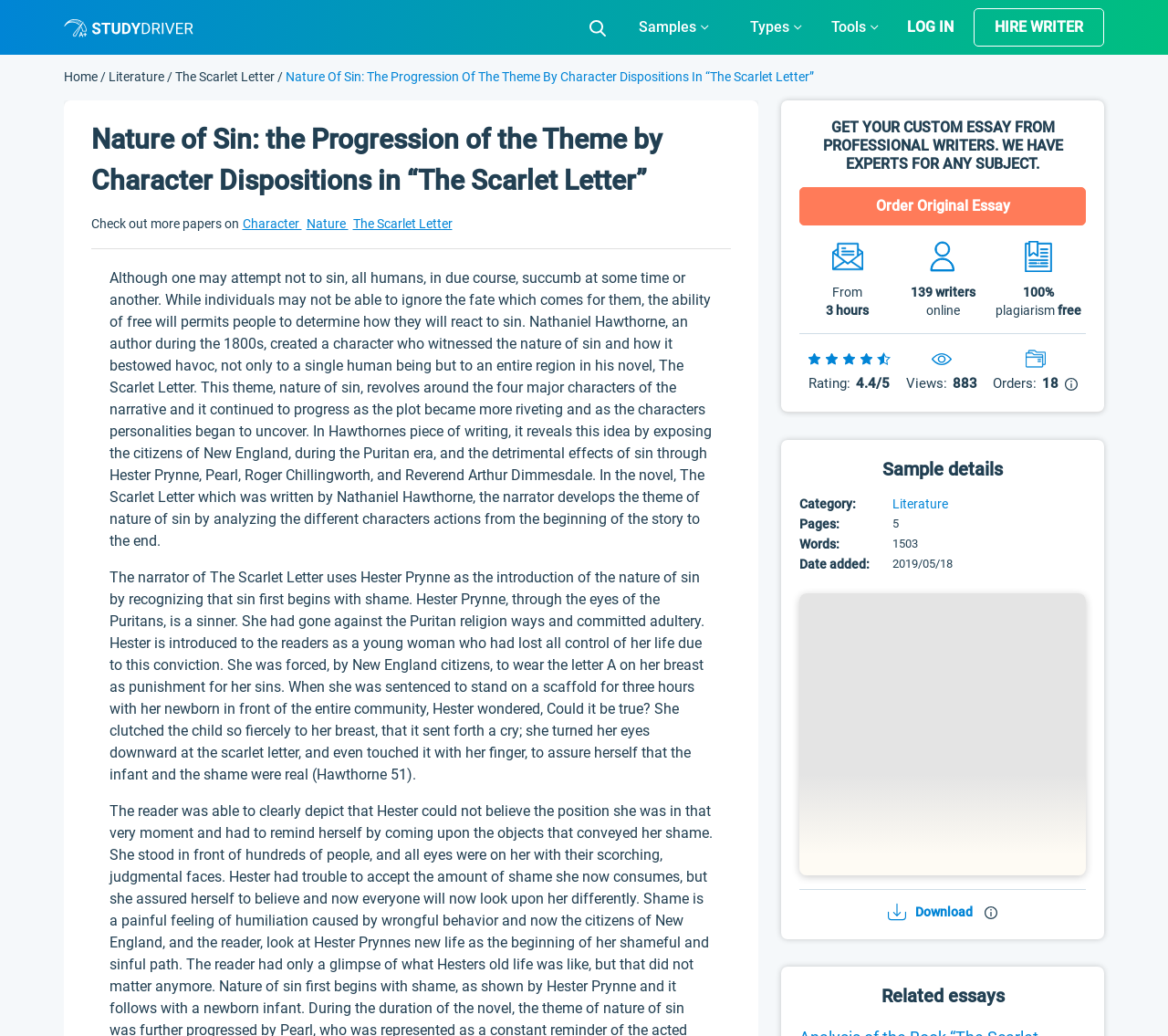Please mark the bounding box coordinates of the area that should be clicked to carry out the instruction: "view latest news".

None